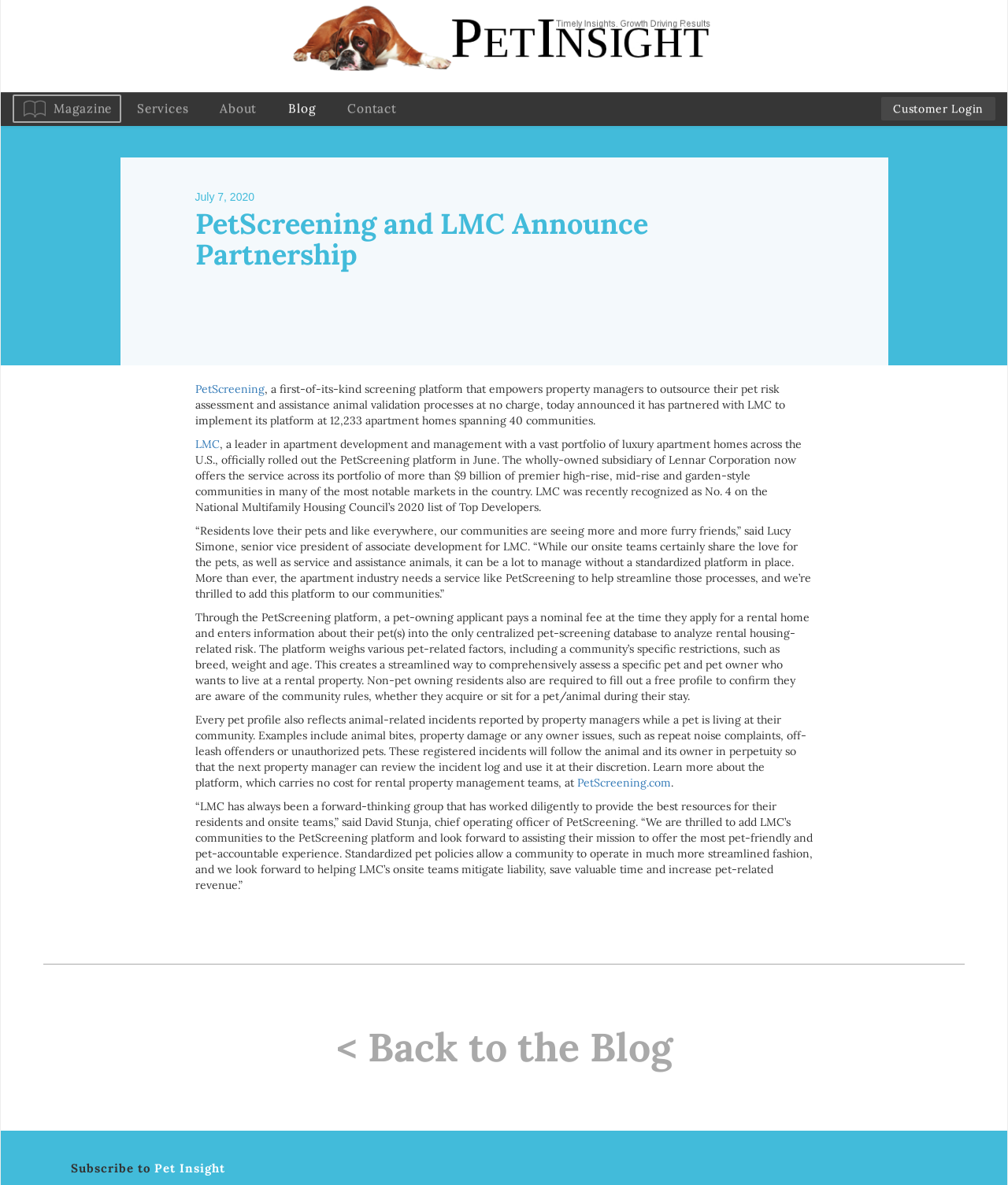What is PetScreening?
Provide a short answer using one word or a brief phrase based on the image.

a screening platform